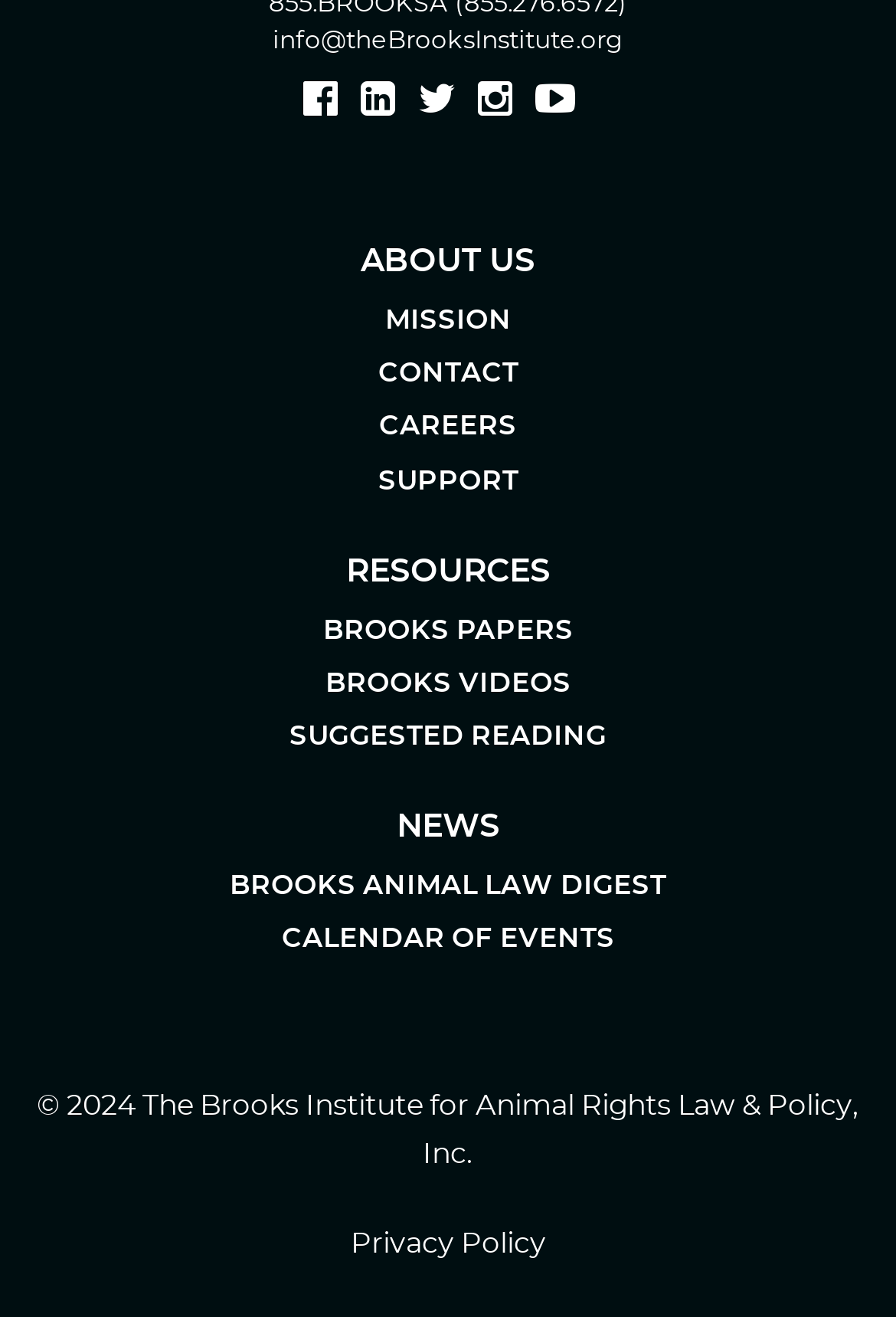Locate the bounding box coordinates of the clickable region necessary to complete the following instruction: "view our privacy policy". Provide the coordinates in the format of four float numbers between 0 and 1, i.e., [left, top, right, bottom].

[0.036, 0.926, 0.964, 0.963]